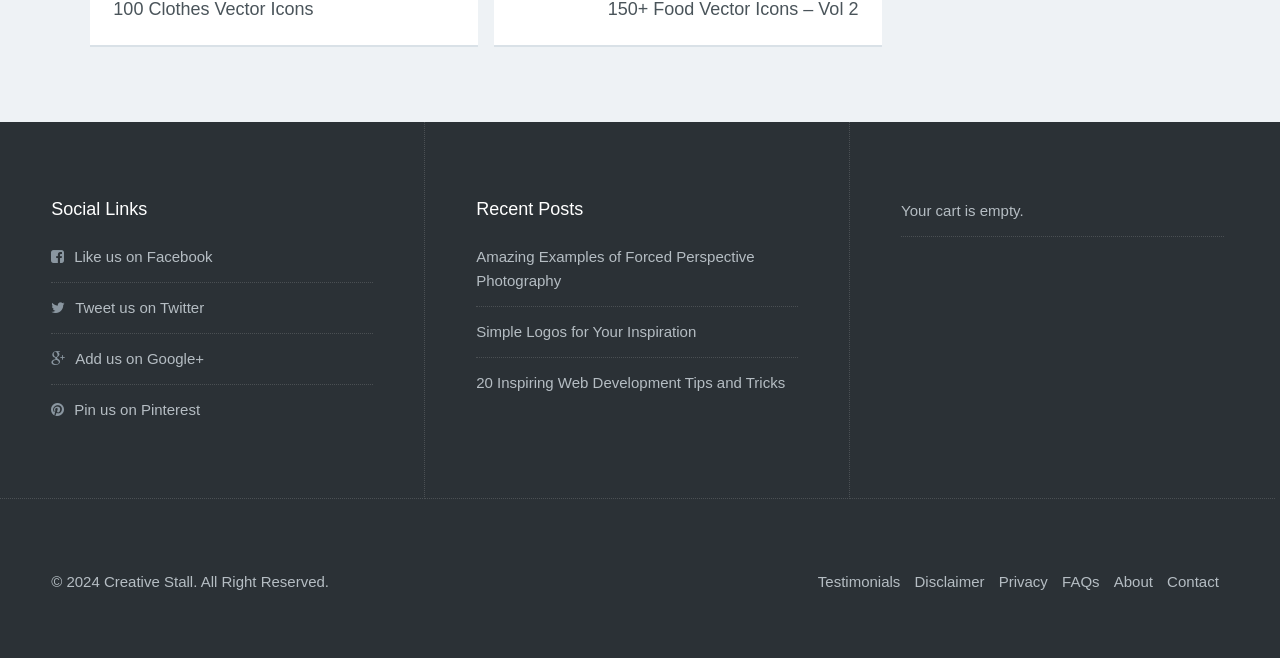What are the available options in the footer section?
Refer to the image and answer the question using a single word or phrase.

Testimonials, Disclaimer, Privacy, FAQs, About, Contact